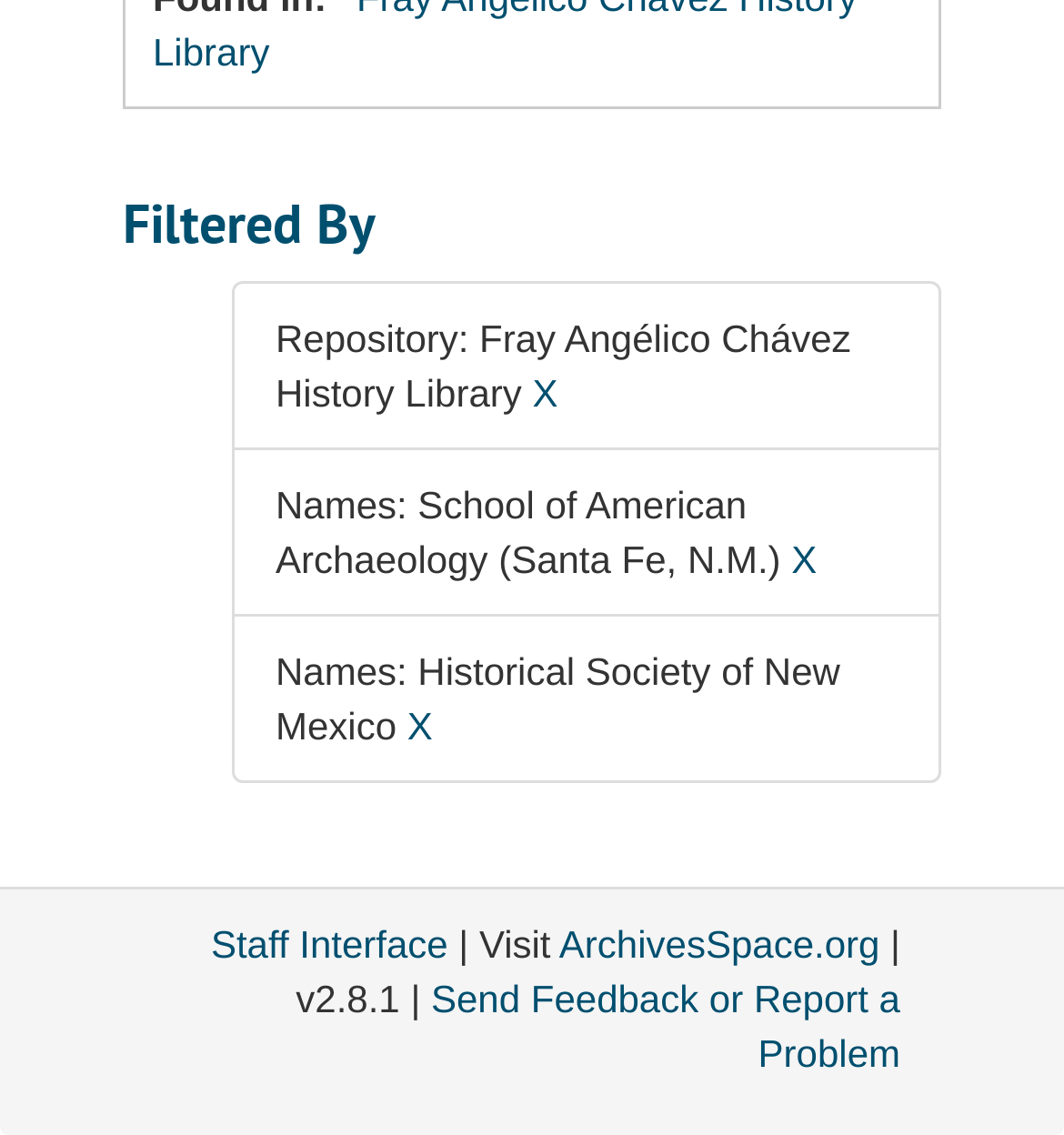Please look at the image and answer the question with a detailed explanation: What is the purpose of the 'X' links?

I inferred the purpose of the 'X' links by looking at their location next to the filtered names and repository, and assuming that they are used to remove the corresponding filters.